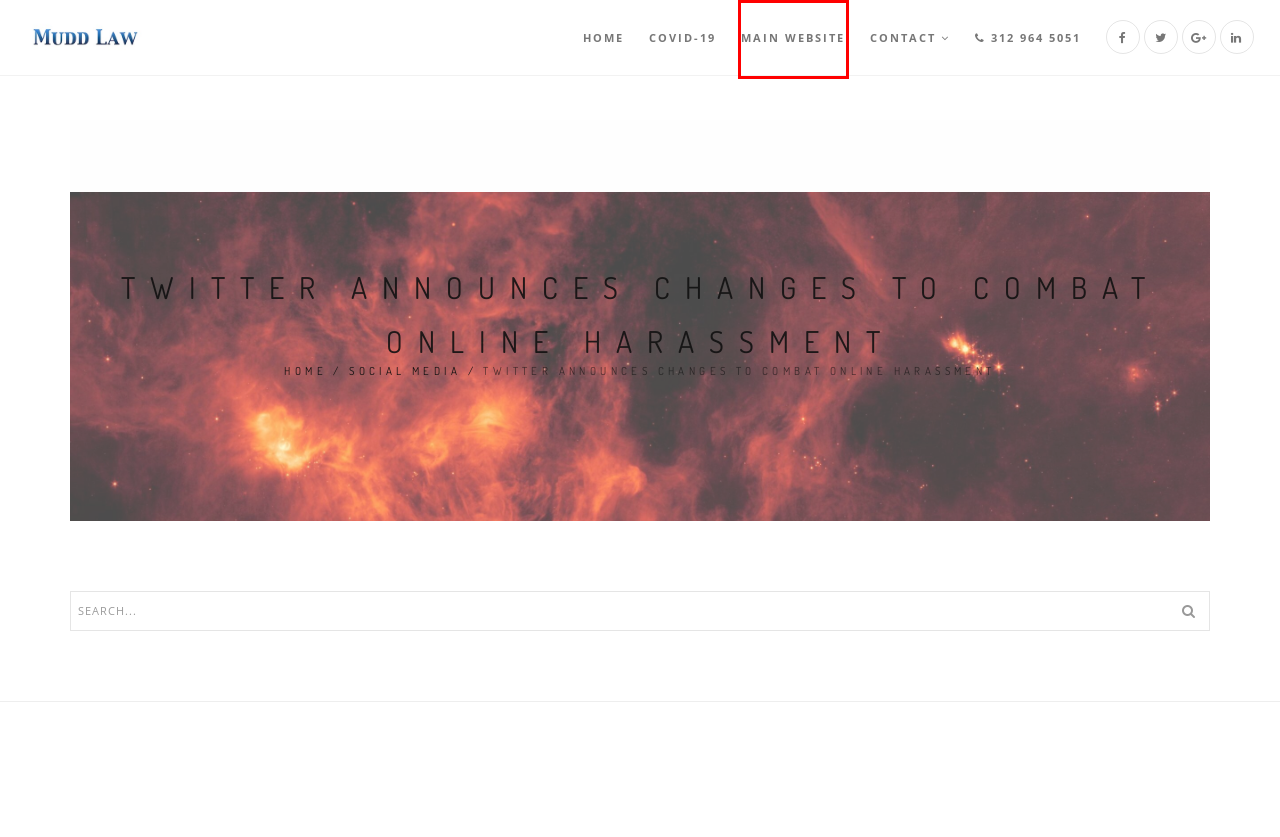You are provided with a screenshot of a webpage containing a red rectangle bounding box. Identify the webpage description that best matches the new webpage after the element in the bounding box is clicked. Here are the potential descriptions:
A. Mudd Law Blog – SPACE | INTERNET | CREATIVES | IP | STARTUPS
B. WhatsApp Rolls Out Two-Step Verification Process to Users – Mudd Law Blog
C. Mudd Law | Space | Internet | Startups | IP | Creatives
D. Mudd Law Offices – Mudd Law Blog
E. Social Media – Mudd Law Blog
F. twitter – Mudd Law Blog
G. Tweets – Mudd Law Blog
H. Online Harassment – Mudd Law Blog

C